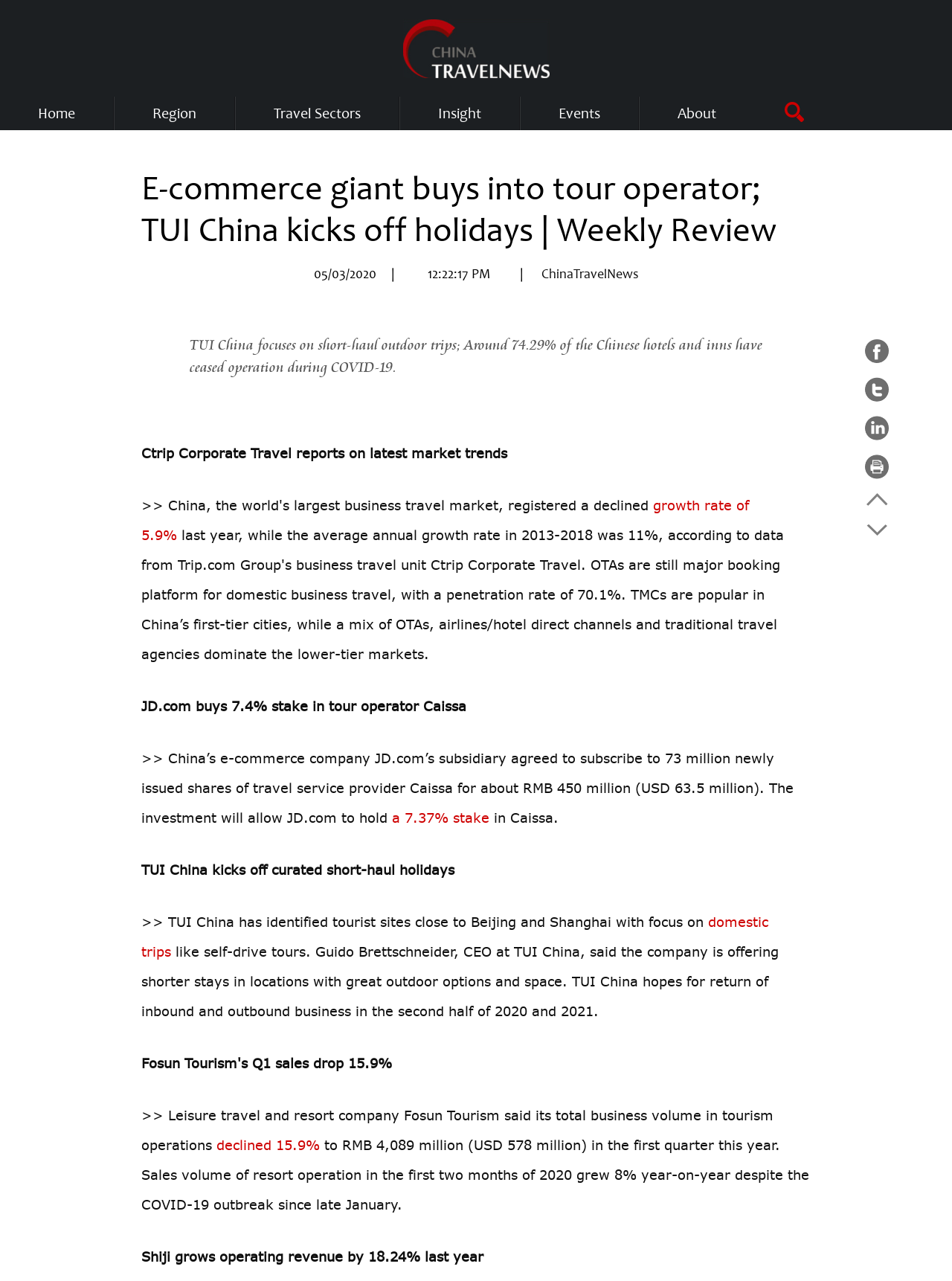Provide the bounding box coordinates for the UI element that is described as: "declined 15.9%".

[0.227, 0.887, 0.336, 0.9]